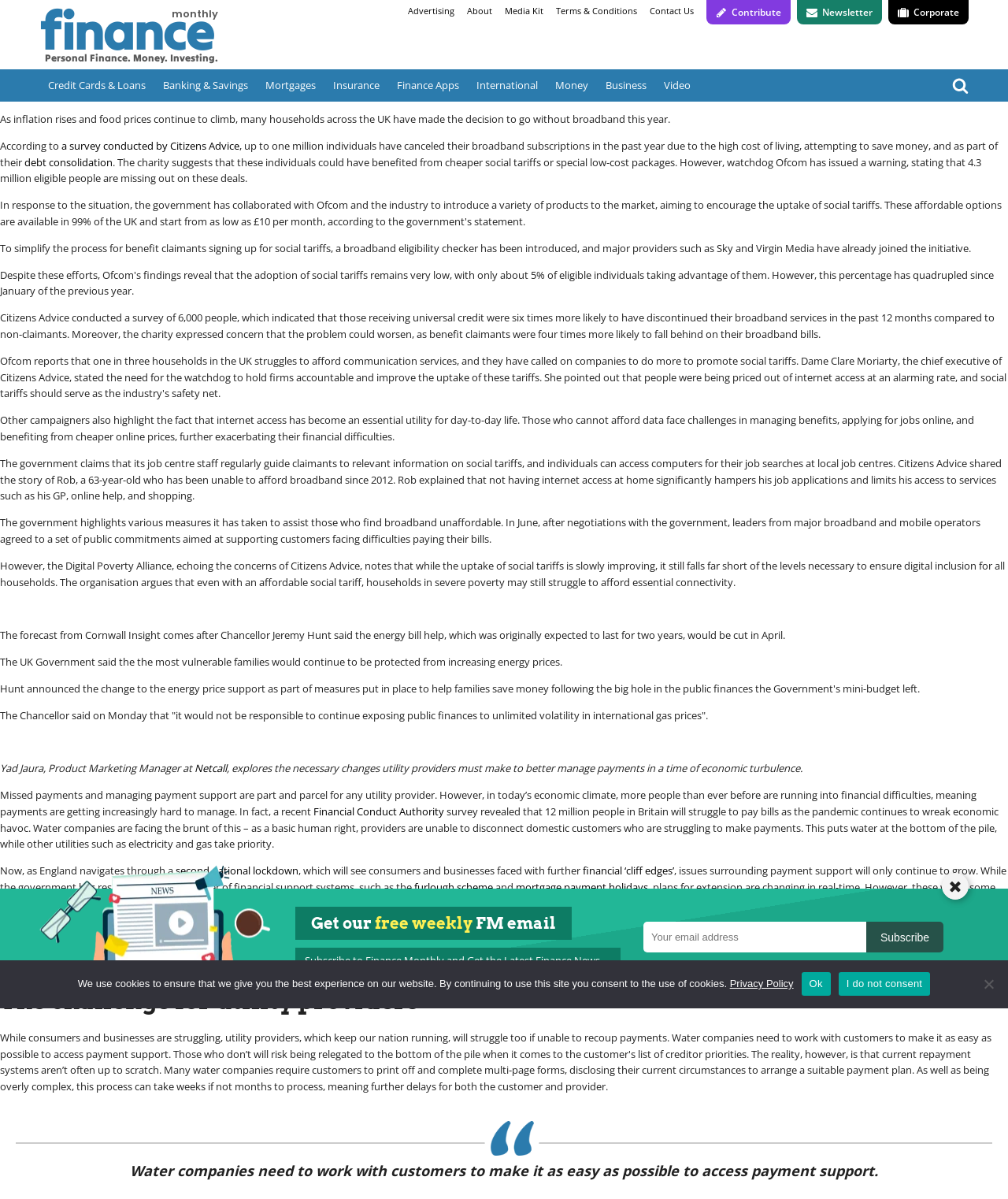Explain in detail what you observe on this webpage.

The webpage is about finance and personal money management, with a focus on news and articles related to the UK economy. At the top of the page, there is a navigation menu with links to various sections, including "Credit Cards & Loans", "Banking & Savings", "Mortgages", and more. Below the navigation menu, there is a section with a series of links to articles, including "Contribute", "Newsletter", and "Corporate".

The main content of the page is a news article about the impact of inflation and the cost of living on households in the UK. The article discusses how many people are canceling their broadband subscriptions to save money, and how this can exacerbate their financial difficulties. There are several paragraphs of text, with links to related articles and organizations, such as Citizens Advice and the Financial Conduct Authority.

To the right of the main content, there is a sidebar with a search icon and a section promoting the website's free weekly email newsletter. Below this, there is a call-to-action to subscribe to the newsletter, with a text input field and a "Subscribe" button.

At the bottom of the page, there is a cookie notice dialog with a message about the website's use of cookies and links to the privacy policy and options to consent or decline.

There are several images on the page, including a news illustration and icons for the navigation menu links. The overall layout is clean and easy to read, with clear headings and concise text.